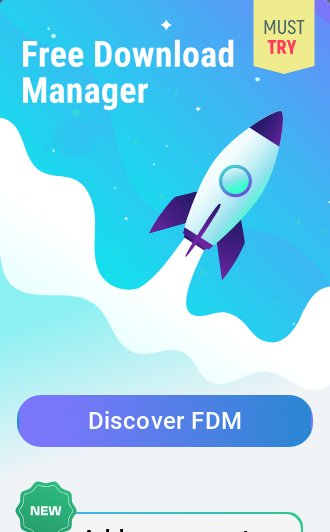What is the purpose of the button centrally placed in the image?
Look at the screenshot and give a one-word or phrase answer.

To discover FDM